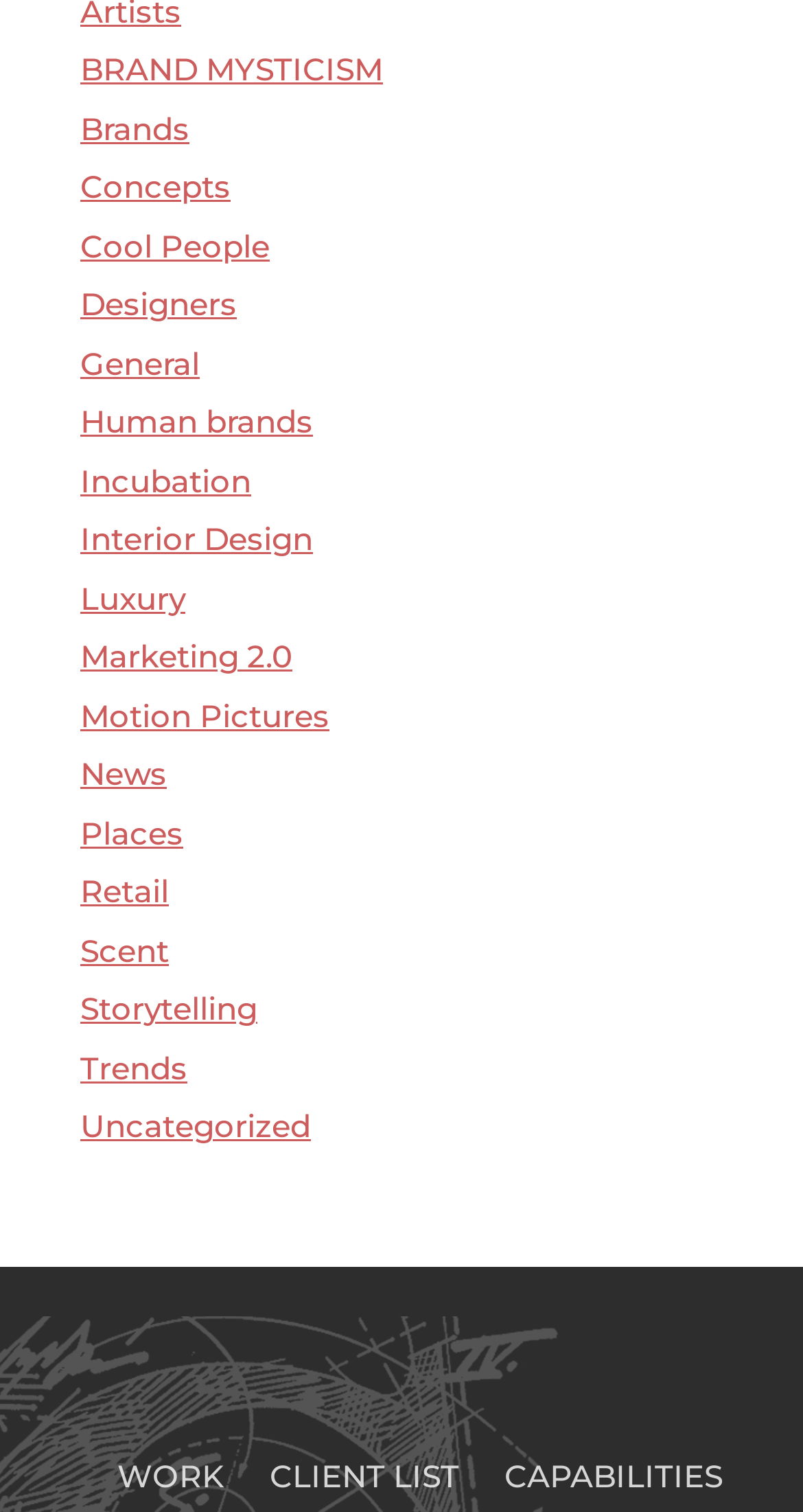Determine the coordinates of the bounding box that should be clicked to complete the instruction: "Click on BRAND MYSTICISM". The coordinates should be represented by four float numbers between 0 and 1: [left, top, right, bottom].

[0.1, 0.033, 0.477, 0.059]